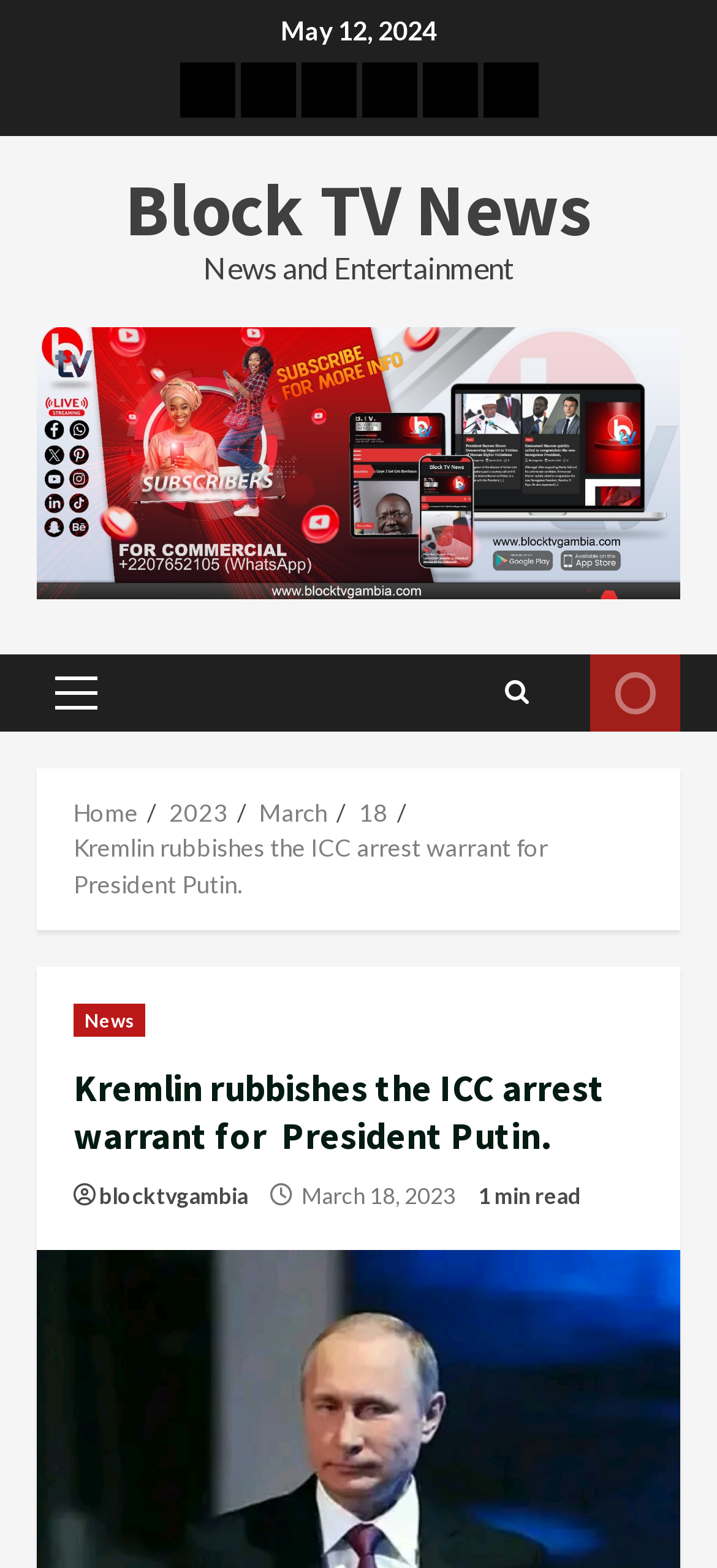Articulate a complete and detailed caption of the webpage elements.

This webpage is from Block TV News, with a focus on a news article titled "Kremlin rubbishes the ICC arrest warrant for President Putin." The article's publication date is May 12, 2024. 

At the top of the page, there is a navigation menu with six links: Home, News, Sport, Art & Ent, Religion, and Watch LIVE. Below this menu, the website's logo, "Block TV News," is displayed, accompanied by a tagline "News and Entertainment." 

On the top-right corner, there is a search icon and a link to the primary menu. Below the search icon, there is a "WATCH LIVE" button. 

The main content of the webpage is the news article, which has a breadcrumb navigation above it, showing the path "Home > 2023 > March > 18 > Kremlin rubbishes the ICC arrest warrant for President Putin." The article's title is displayed in a large font, with a "News" category link above it. 

Below the article's title, there is a brief information section showing the publication date "March 18, 2023" and the estimated reading time "1 min read." There is also a link to "blocktvgambia" in this section.